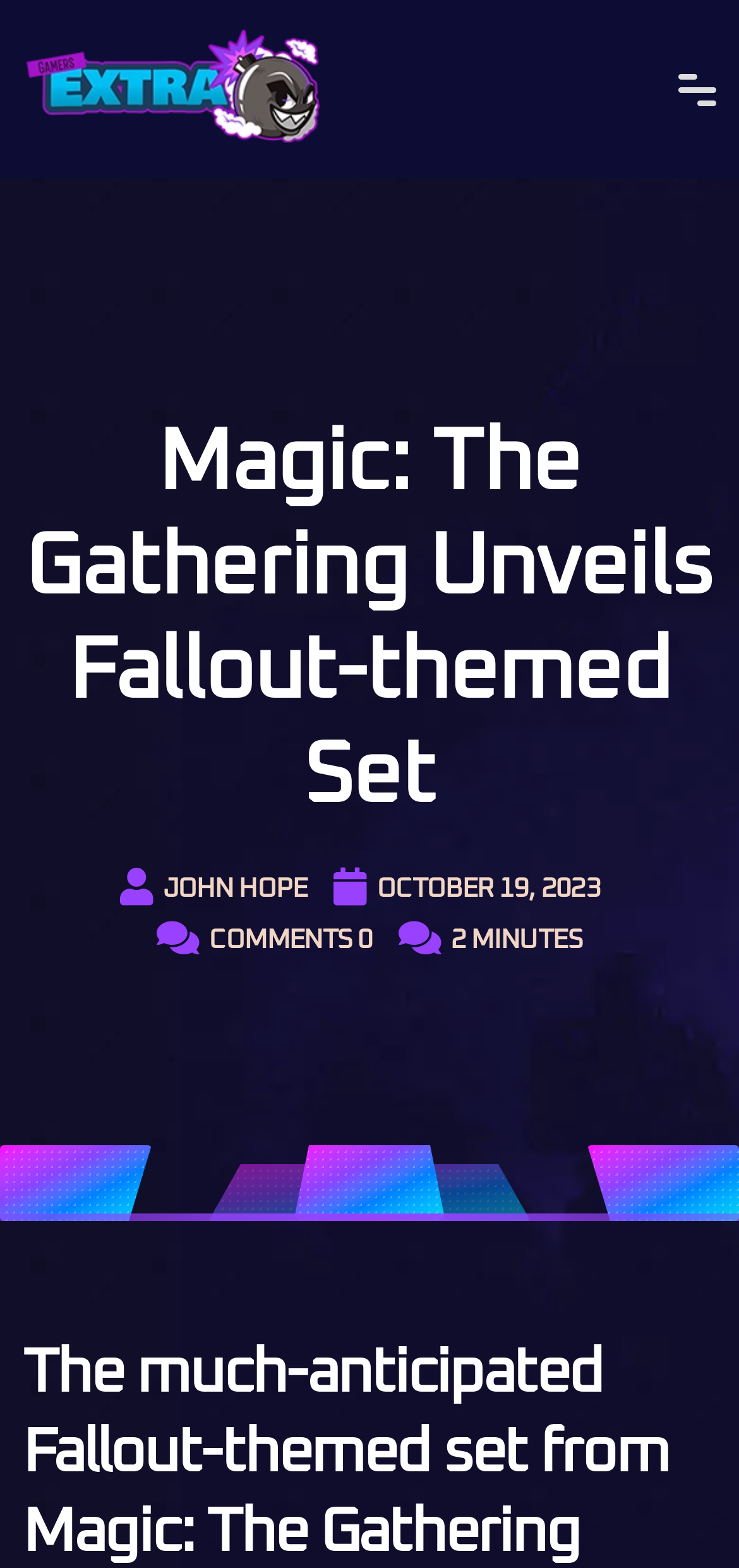Respond concisely with one word or phrase to the following query:
How long does it take to read the article?

2 minutes